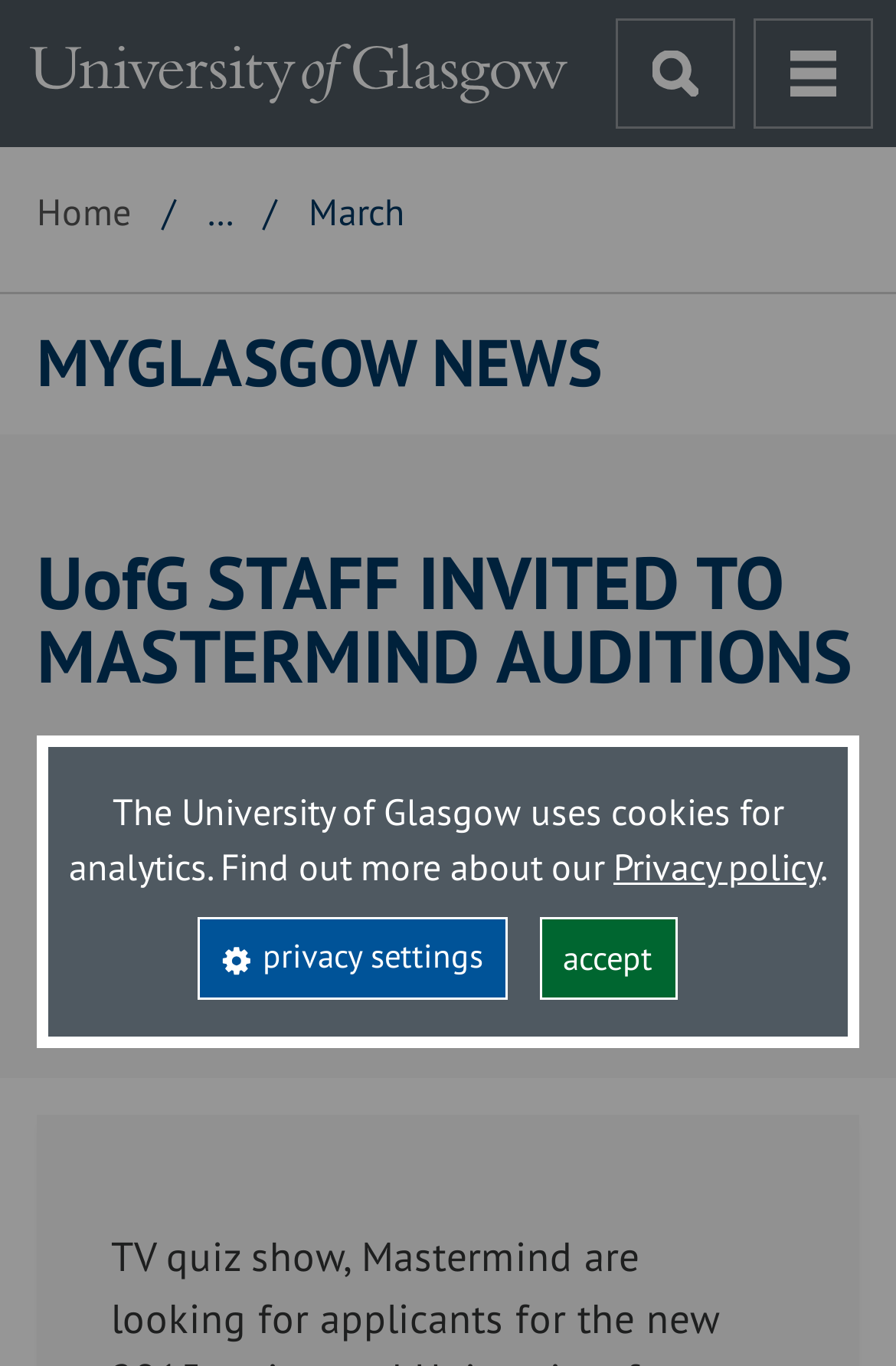Give a one-word or short phrase answer to the question: 
What is the navigation section below the university's logo?

Breadcrumbs